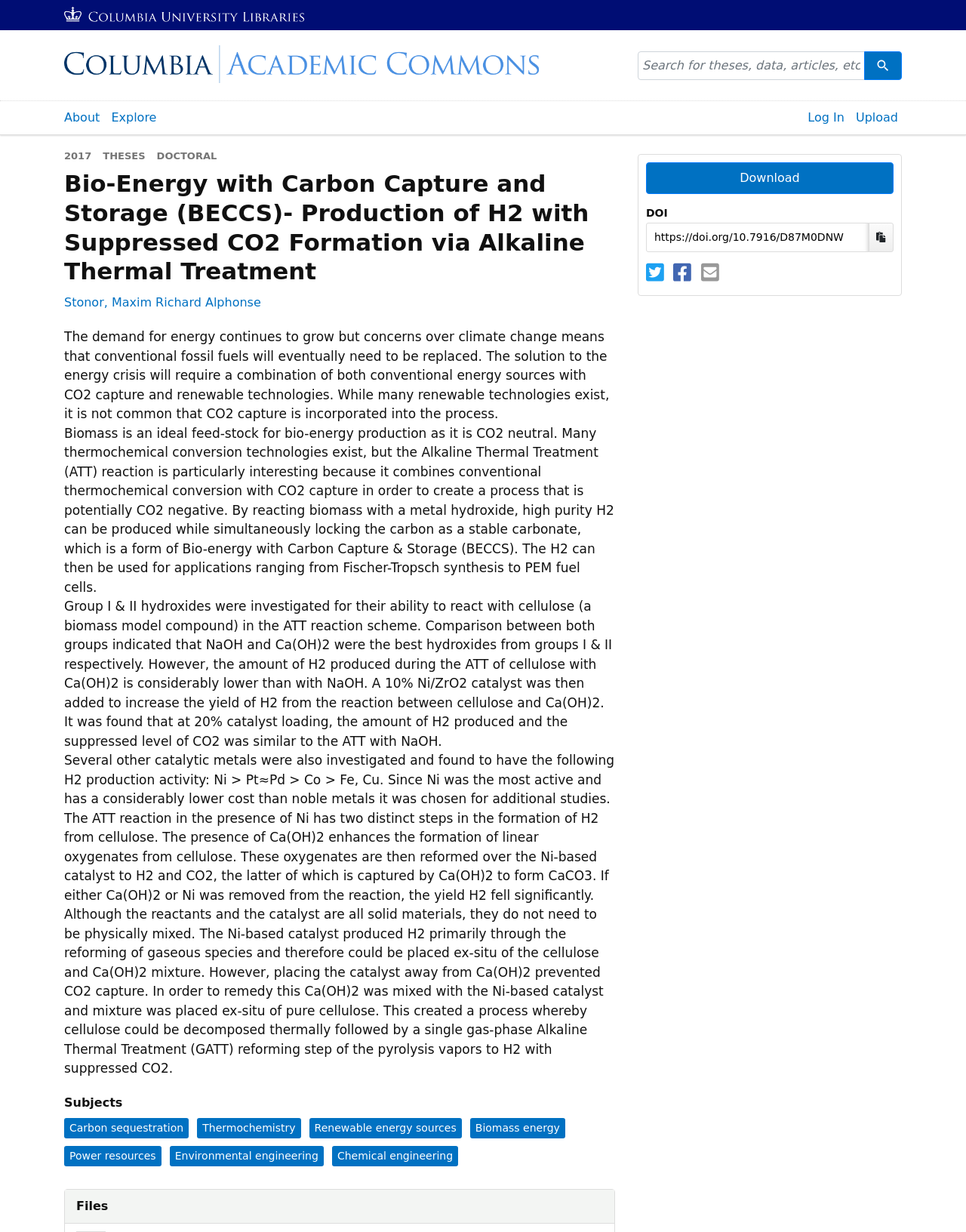Locate the bounding box coordinates of the clickable element to fulfill the following instruction: "Search for something". Provide the coordinates as four float numbers between 0 and 1 in the format [left, top, right, bottom].

[0.66, 0.041, 0.895, 0.065]